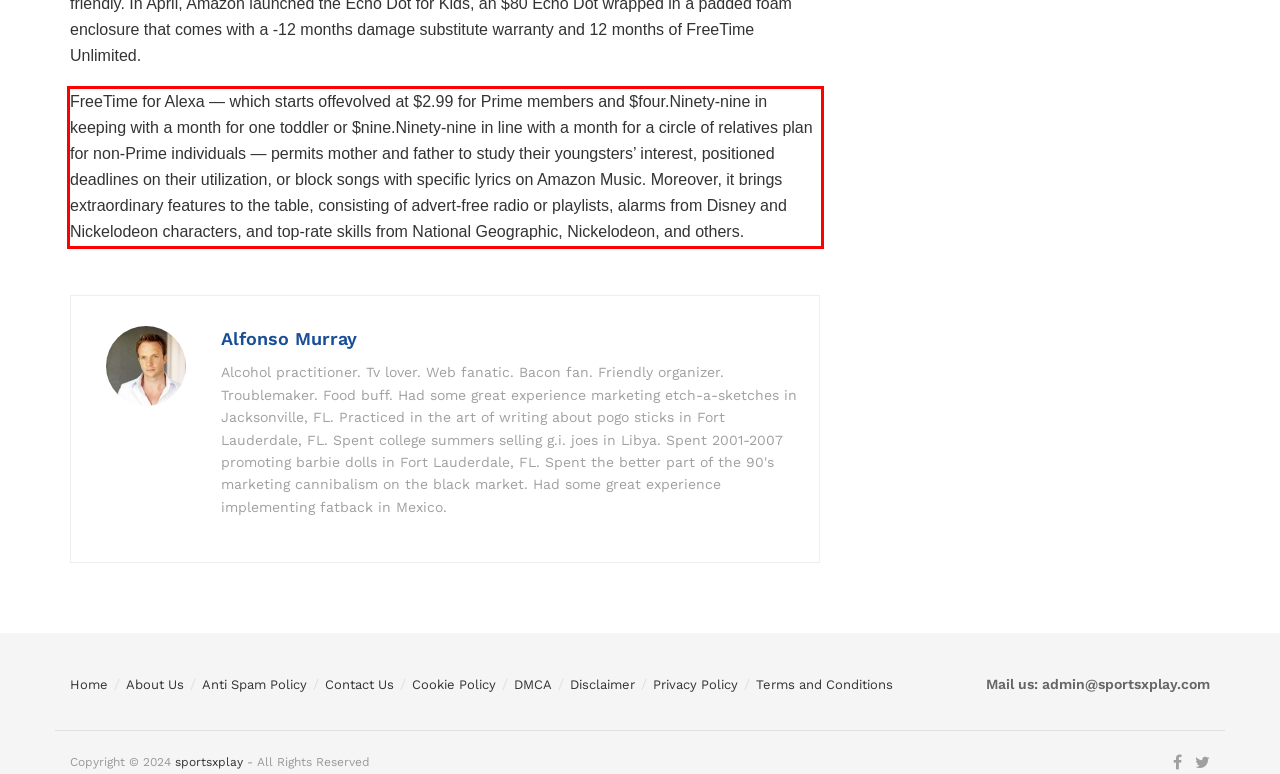You have a webpage screenshot with a red rectangle surrounding a UI element. Extract the text content from within this red bounding box.

FreeTime for Alexa — which starts offevolved at $2.99 for Prime members and $four.Ninety-nine in keeping with a month for one toddler or $nine.Ninety-nine in line with a month for a circle of relatives plan for non-Prime individuals — permits mother and father to study their youngsters’ interest, positioned deadlines on their utilization, or block songs with specific lyrics on Amazon Music. Moreover, it brings extraordinary features to the table, consisting of advert-free radio or playlists, alarms from Disney and Nickelodeon characters, and top-rate skills from National Geographic, Nickelodeon, and others.